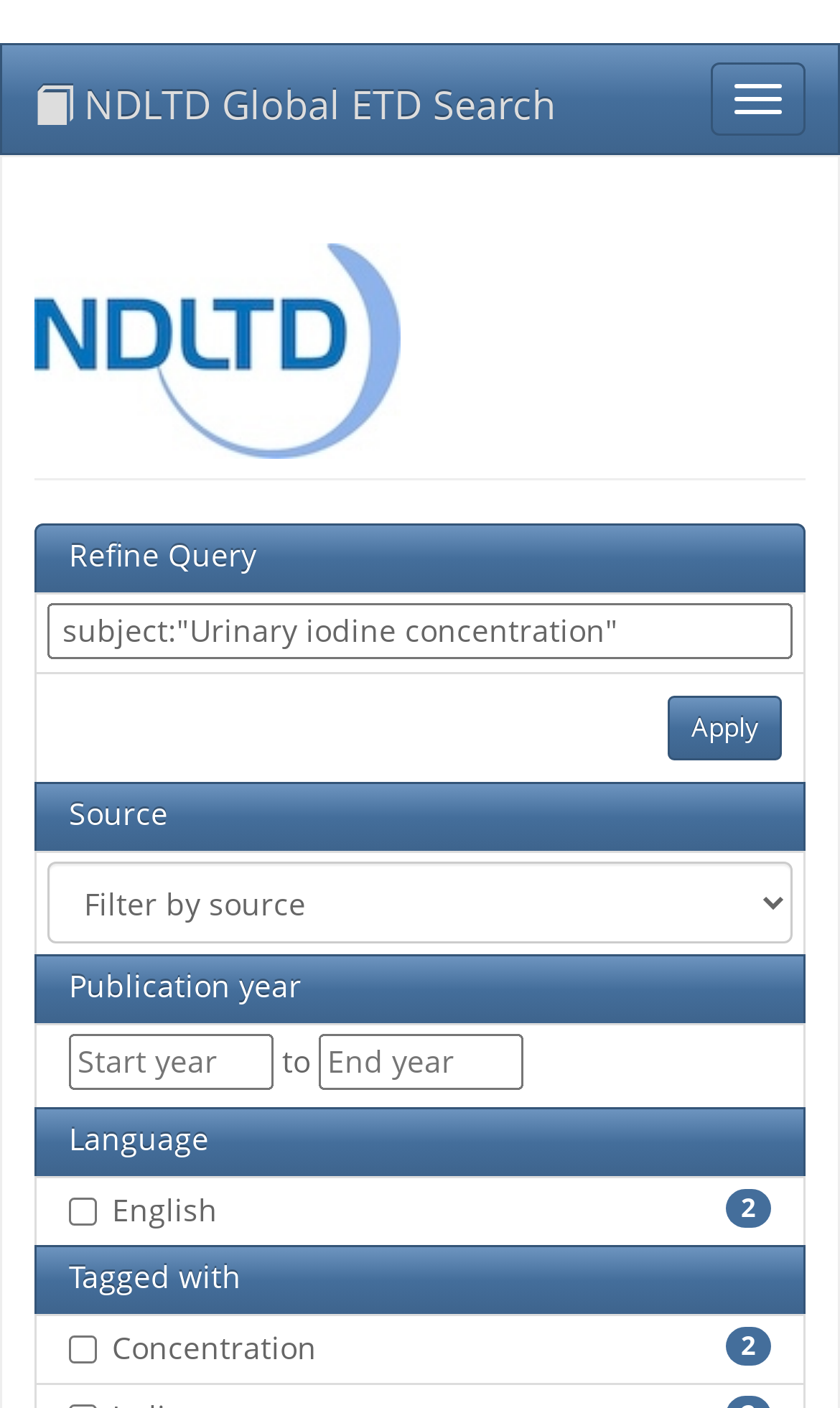Identify the bounding box coordinates for the UI element described as follows: "parent_node: NDLTD Global ETD Search". Ensure the coordinates are four float numbers between 0 and 1, formatted as [left, top, right, bottom].

[0.846, 0.044, 0.959, 0.096]